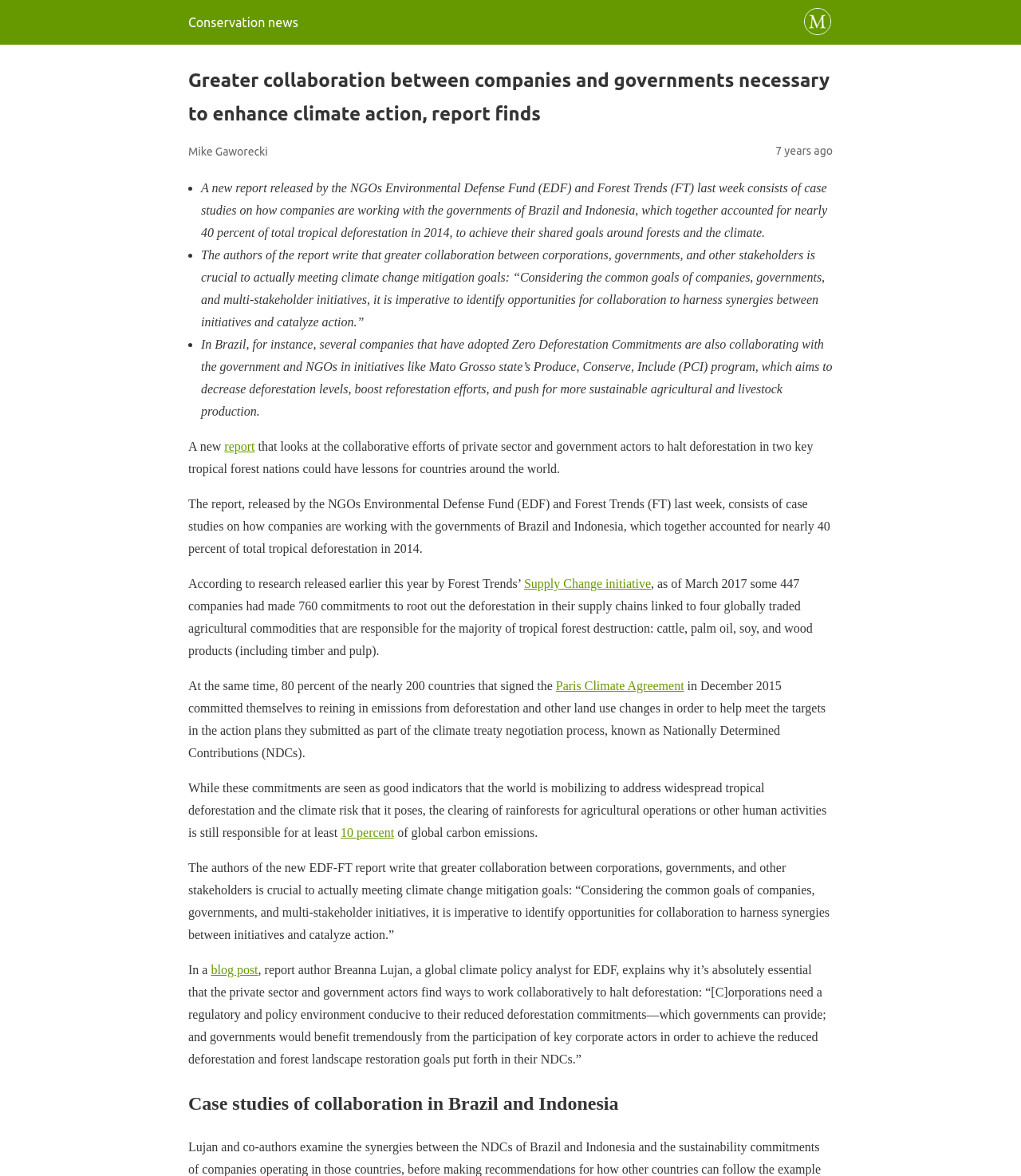Look at the image and give a detailed response to the following question: What percentage of global carbon emissions is caused by rainforest clearing?

According to the text, 'the clearing of rainforests for agricultural operations or other human activities is still responsible for at least 10 percent of global carbon emissions.' This information is provided in the middle of the webpage.